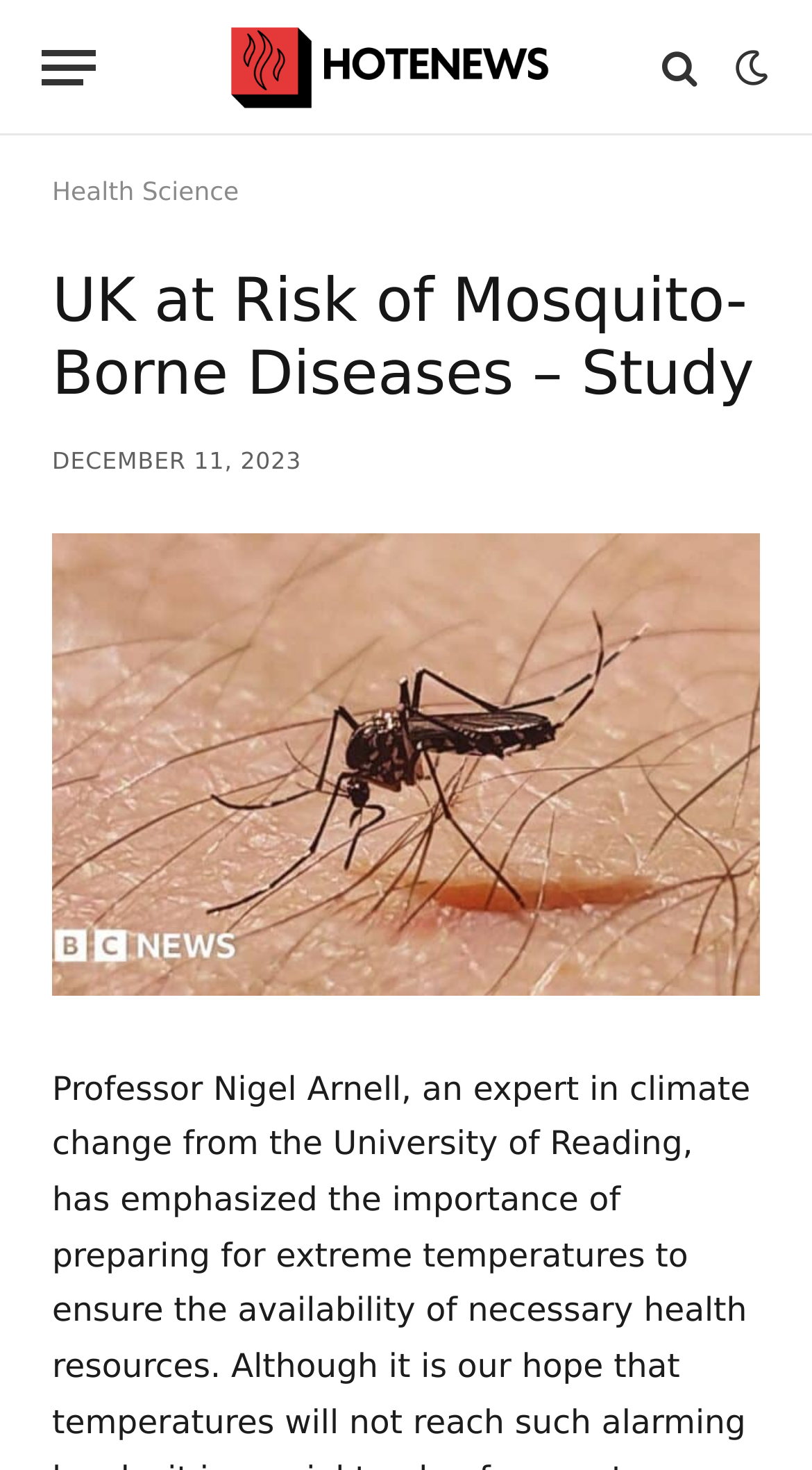Identify the bounding box for the UI element described as: "title="Search"". The coordinates should be four float numbers between 0 and 1, i.e., [left, top, right, bottom].

[0.805, 0.014, 0.869, 0.078]